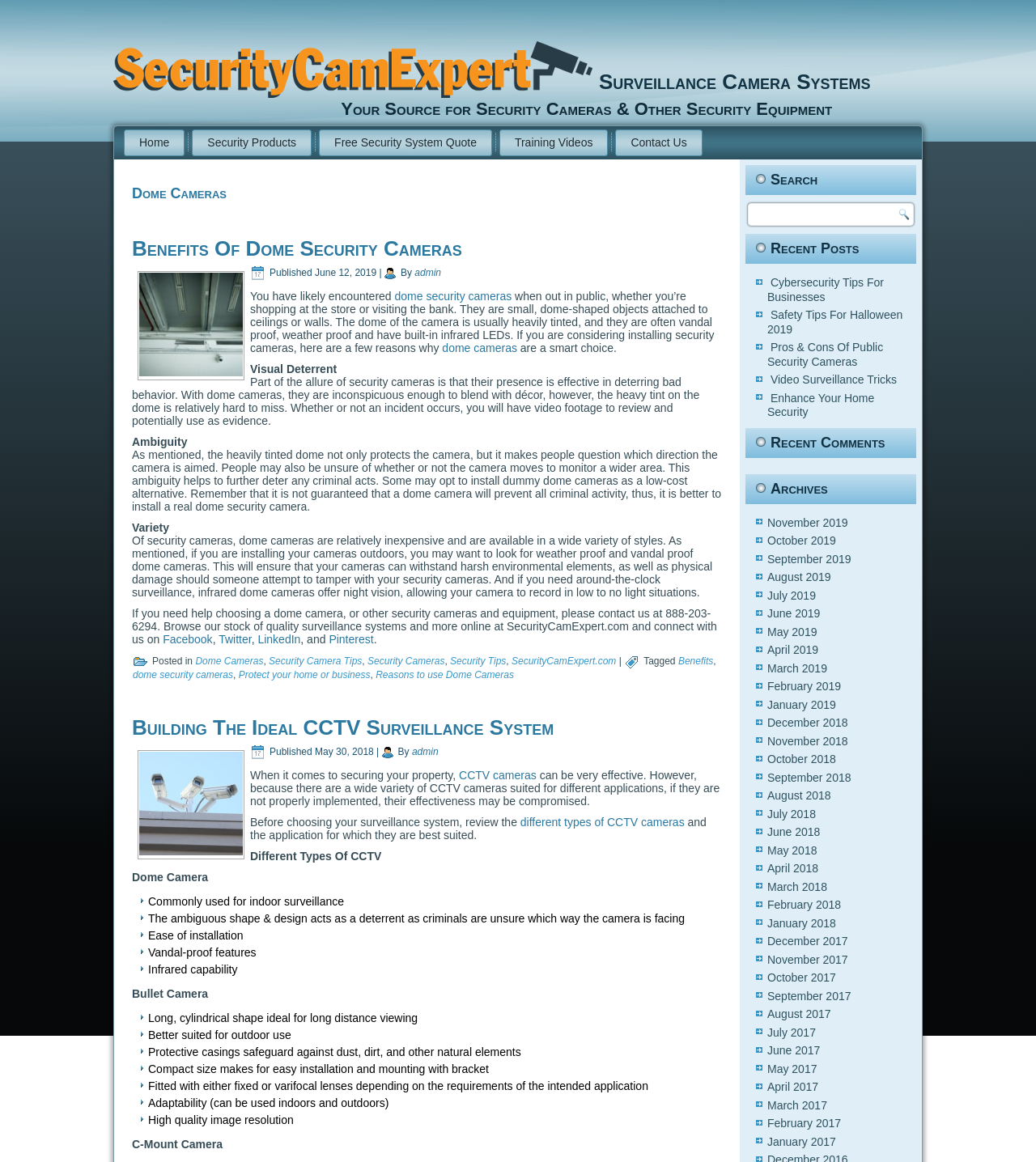Please find the bounding box coordinates of the element that must be clicked to perform the given instruction: "Sign up for an account". The coordinates should be four float numbers from 0 to 1, i.e., [left, top, right, bottom].

None